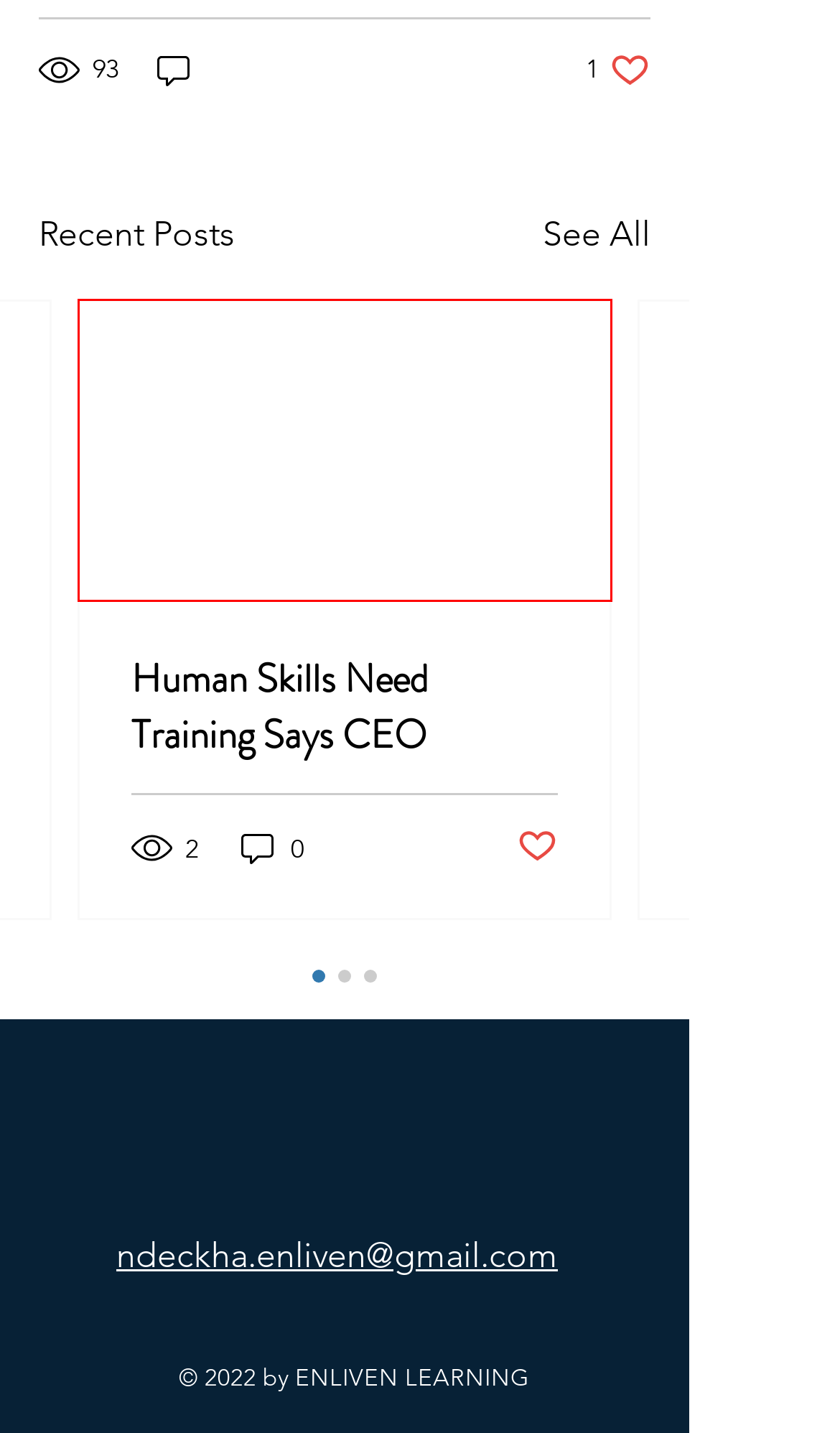Look at the screenshot of a webpage where a red bounding box surrounds a UI element. Your task is to select the best-matching webpage description for the new webpage after you click the element within the bounding box. The available options are:
A. Instead of a(another) leadership development course, immerse yourself in culture.
B. #courage
C. #active
D. #fluency
E. #Intercultural
F. Human Skills Need Training Says CEO
G. Go ahead, rebrand DEI, but don't lose sight of its longer-term significance and purpose
H. #empathy

F